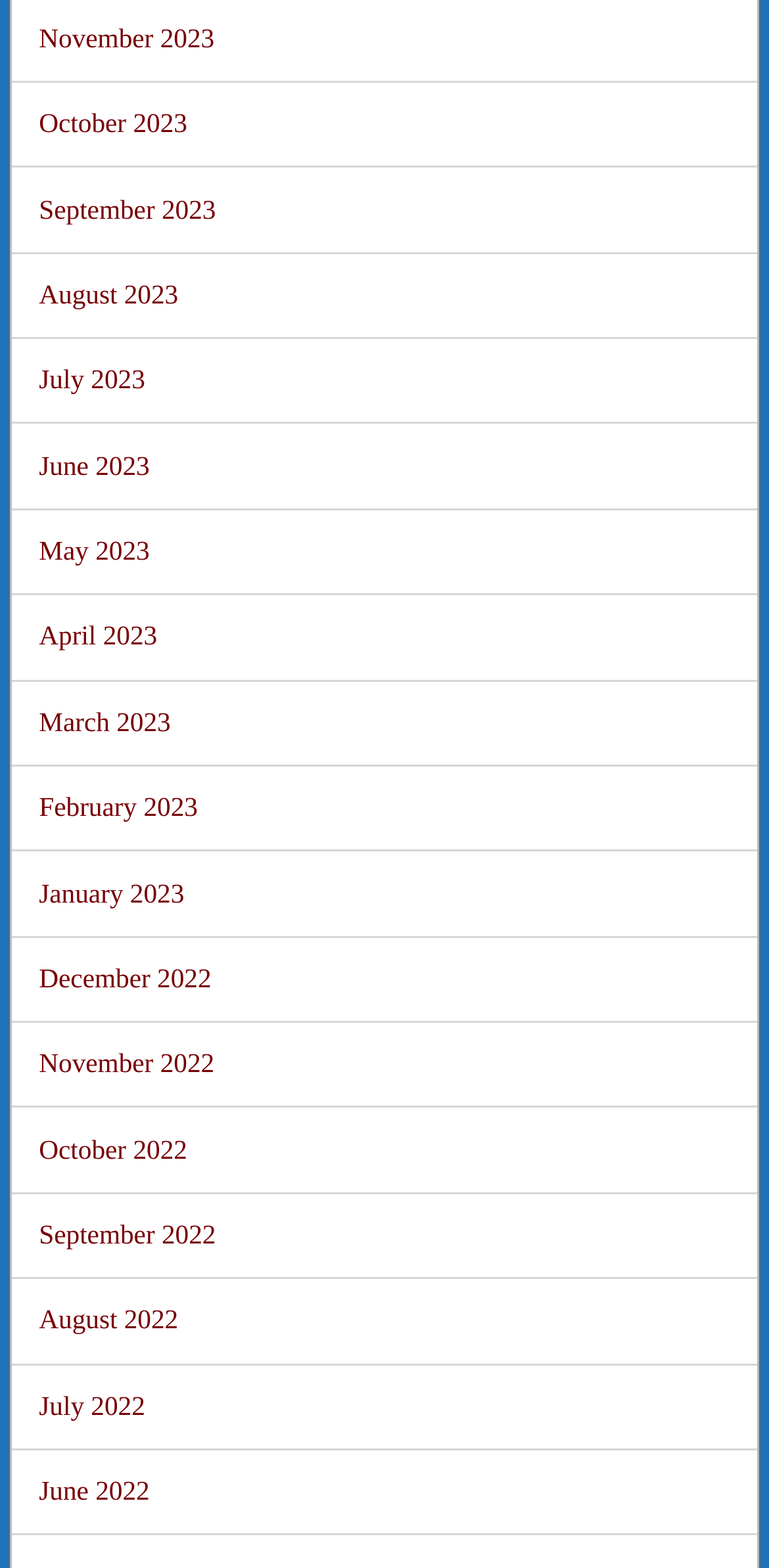Could you find the bounding box coordinates of the clickable area to complete this instruction: "access January 2023"?

[0.051, 0.56, 0.24, 0.579]